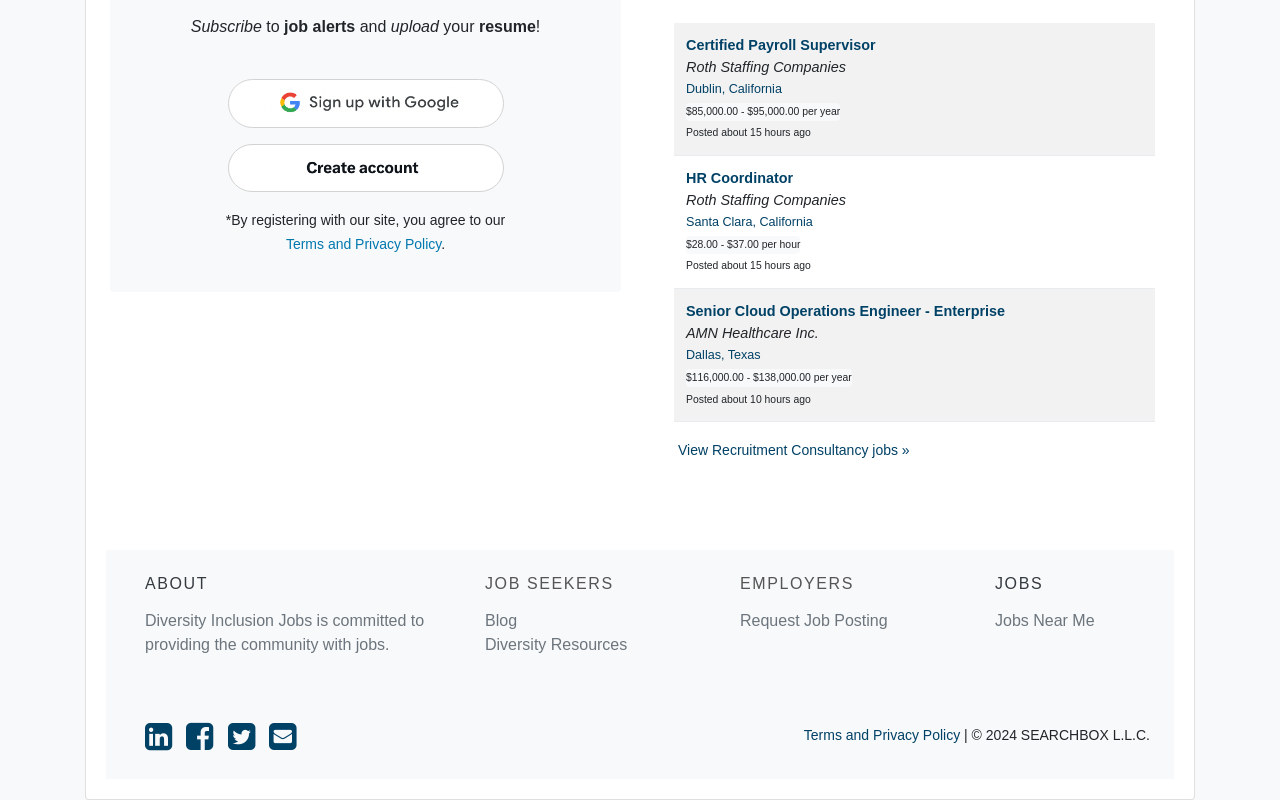Please provide the bounding box coordinates in the format (top-left x, top-left y, bottom-right x, bottom-right y). Remember, all values are floating point numbers between 0 and 1. What is the bounding box coordinate of the region described as: Diversity Resources

[0.379, 0.795, 0.49, 0.817]